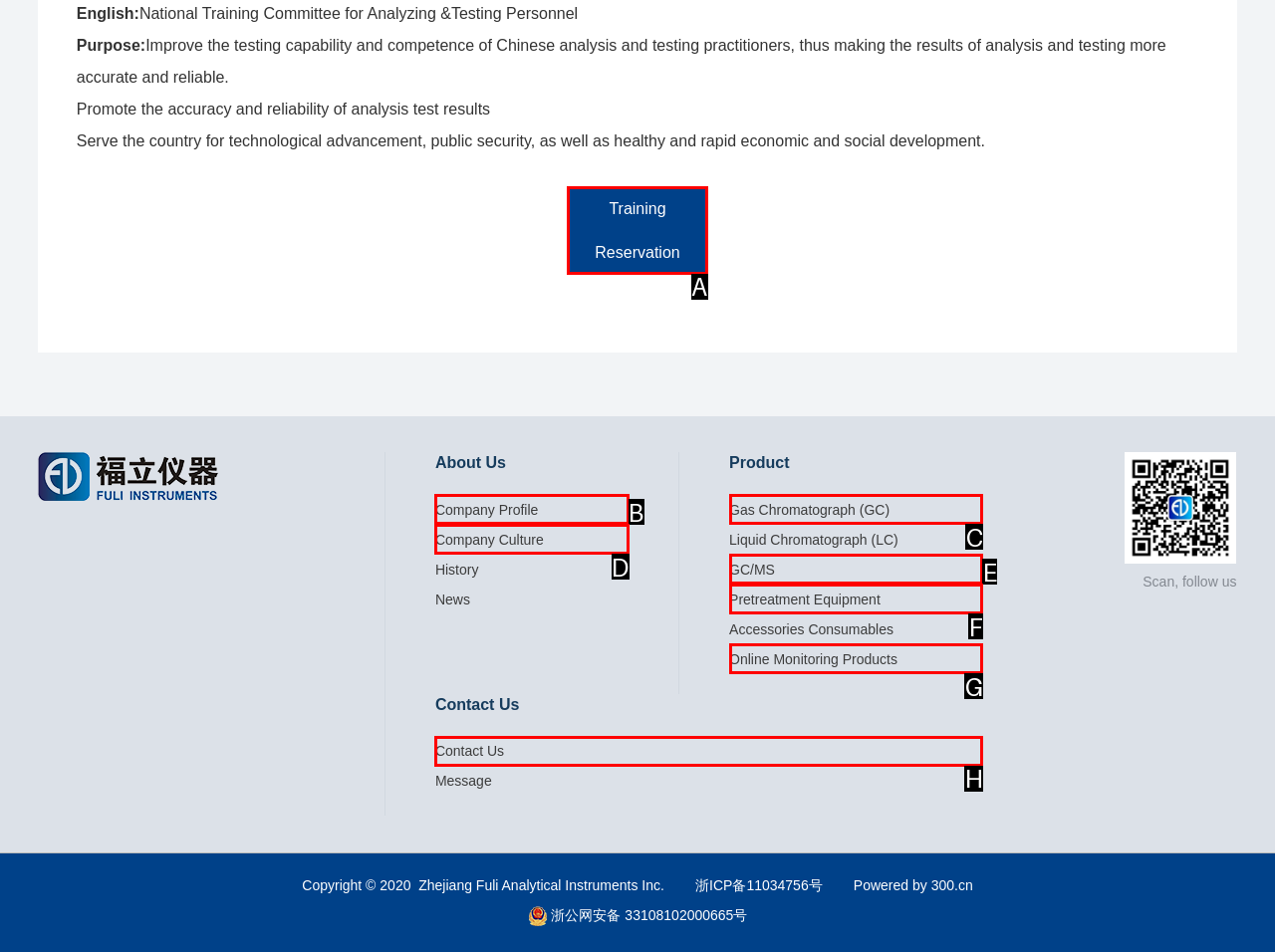Tell me which option I should click to complete the following task: Click Training Reservation
Answer with the option's letter from the given choices directly.

A